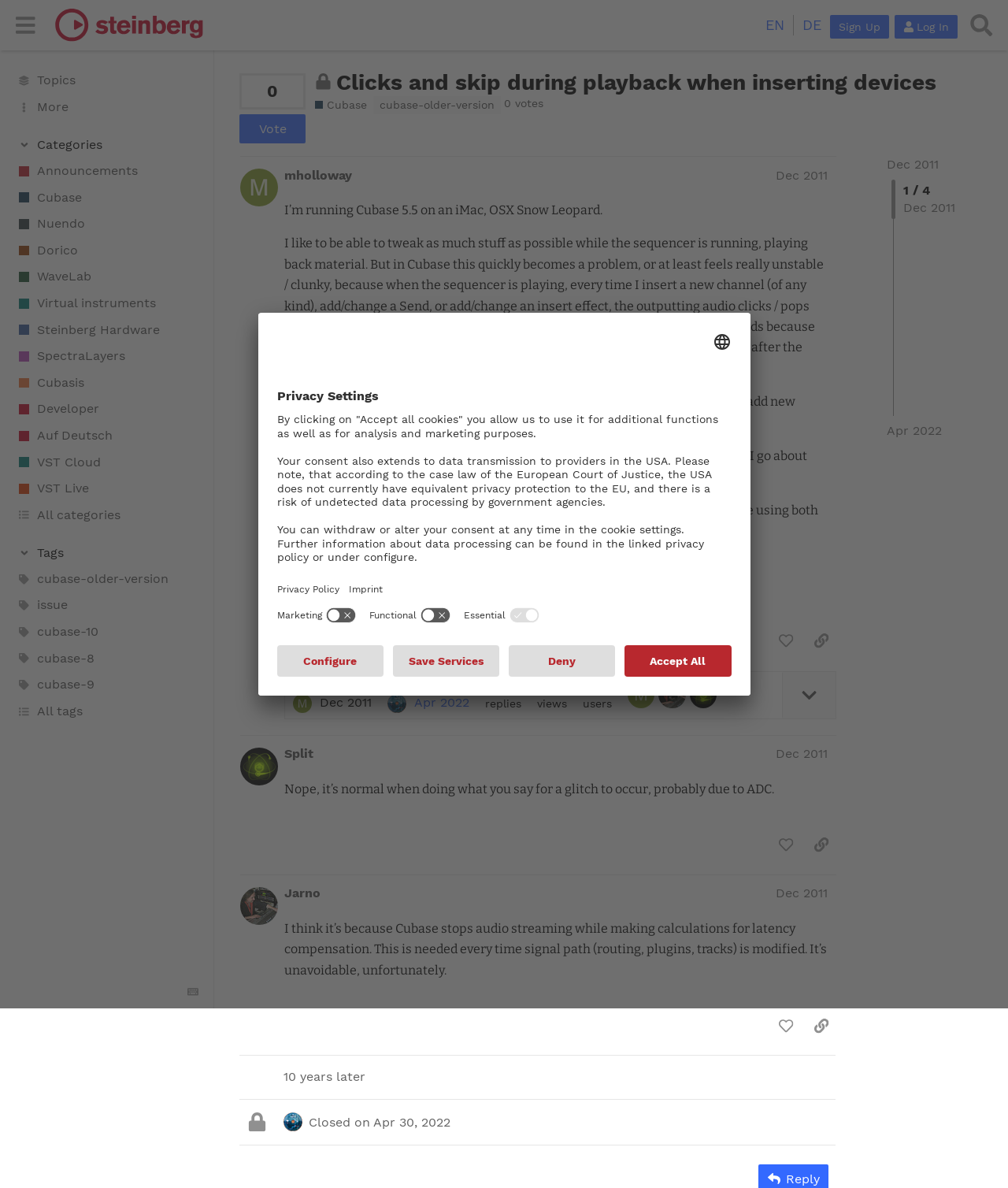What is the problem the user is experiencing?
Please answer the question with as much detail and depth as you can.

The user is experiencing clicks and skip during playback when inserting devices, adding/changing sends, or adding/changing insert effects while the sequencer is running. This can be inferred from the text 'But in Cubase this quickly becomes a problem, or at least feels really unstable / clunky, because when the sequencer is playing, every time I insert a new channel (of any kind), add/change a Send, or add/change an insert effect, the outputting audio clicks / pops briefly but loudly, and the playback skips once, but it’s noticeable for a few seconds because anything running through sync’d FX (like a delay) goes off the beat for a moment after the pop/skip happens.'